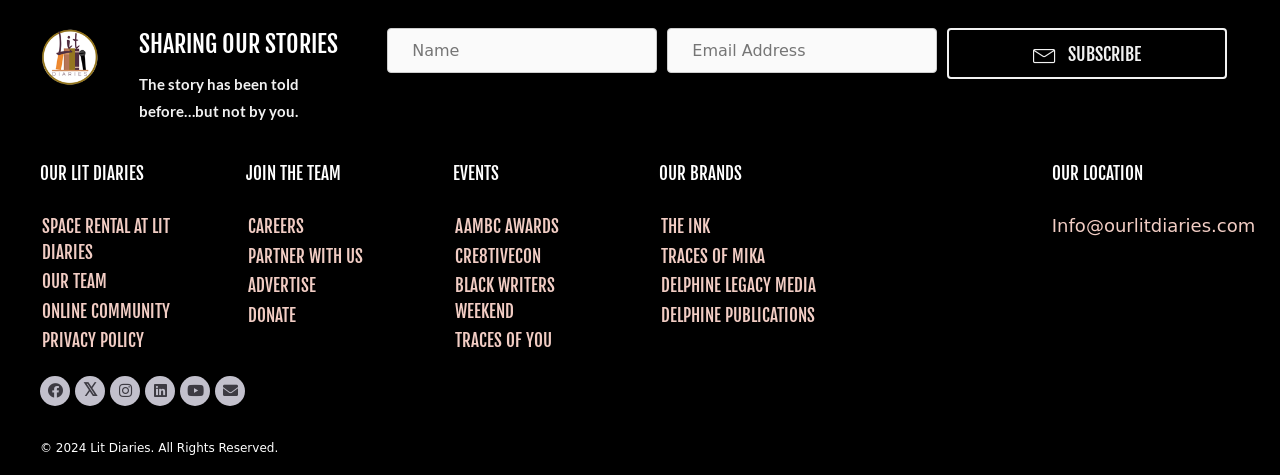Please identify the bounding box coordinates of the clickable element to fulfill the following instruction: "Enter your name". The coordinates should be four float numbers between 0 and 1, i.e., [left, top, right, bottom].

[0.302, 0.058, 0.514, 0.153]